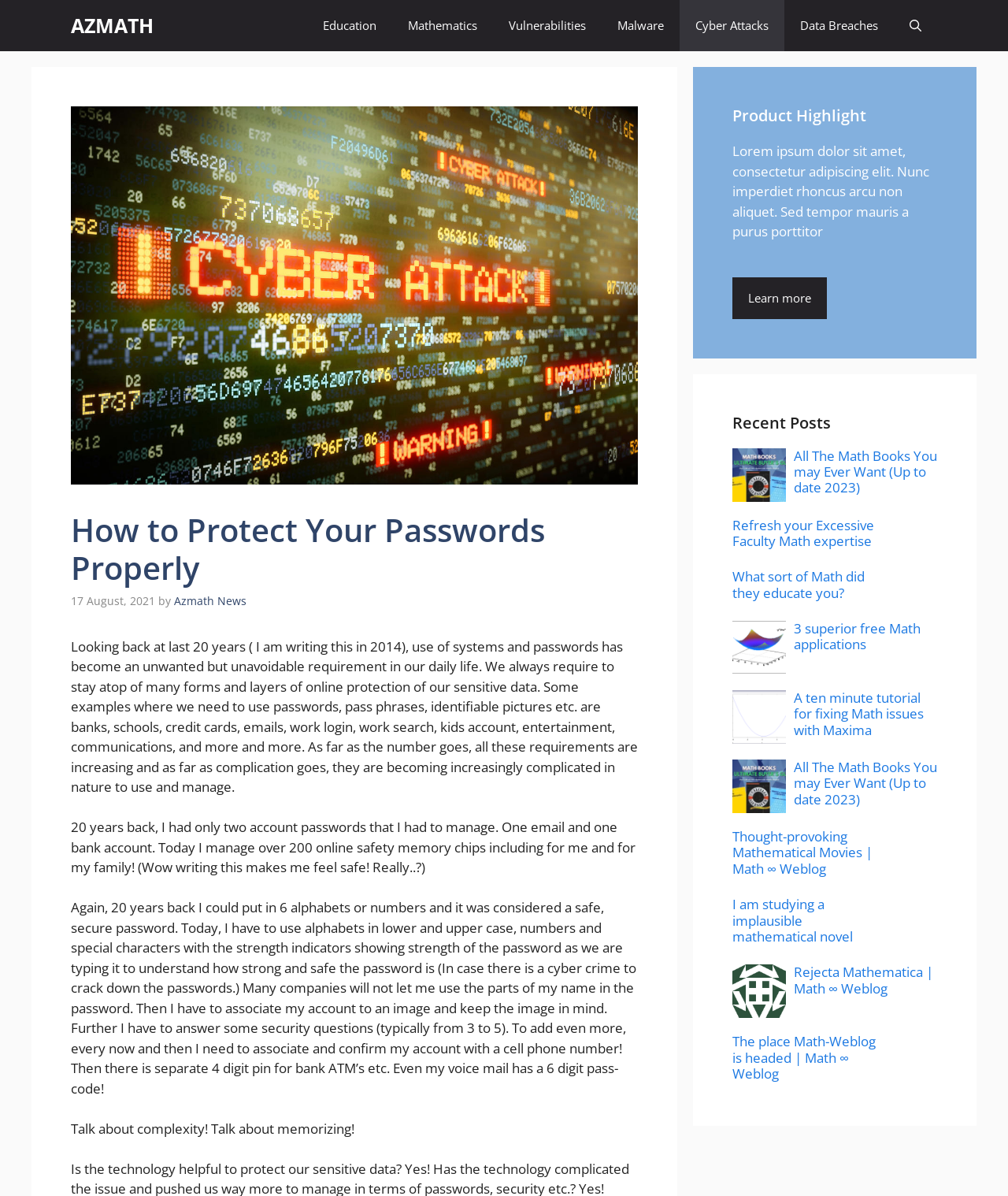Determine the bounding box coordinates of the clickable element to complete this instruction: "Read the article 'How to Protect Your Passwords Properly'". Provide the coordinates in the format of four float numbers between 0 and 1, [left, top, right, bottom].

[0.07, 0.428, 0.633, 0.491]